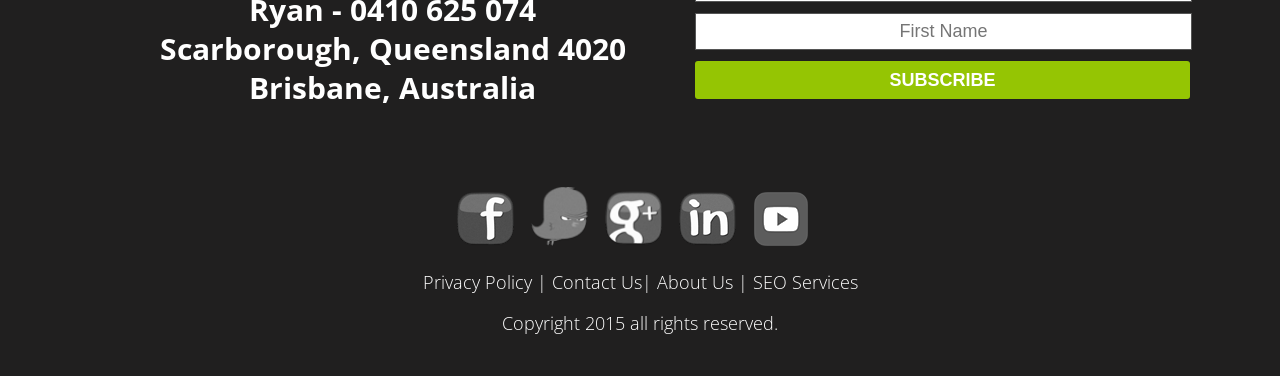Provide a single word or phrase answer to the question: 
What is the location?

Scarborough, Queensland 4020